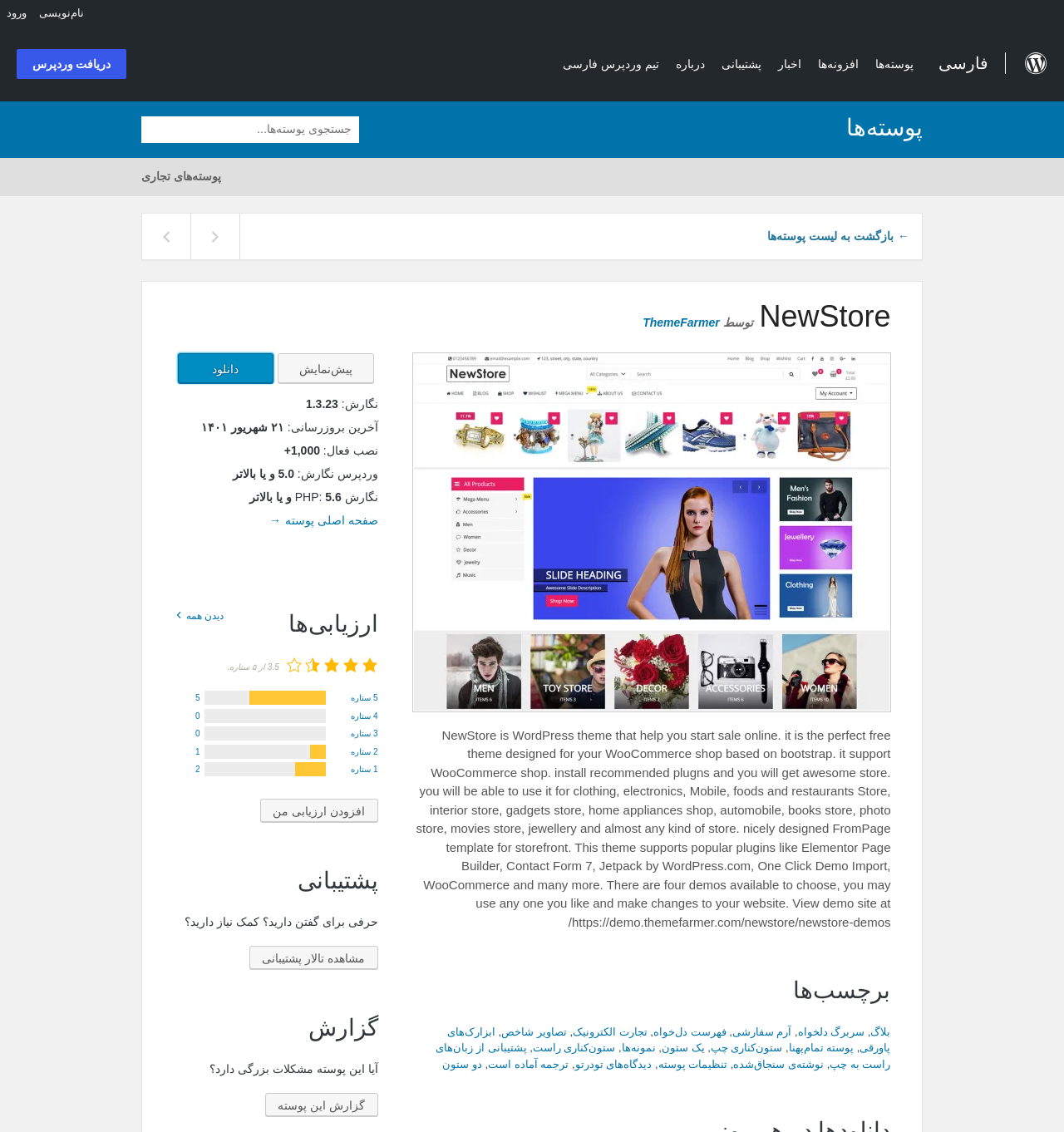Identify the bounding box coordinates of the clickable region necessary to fulfill the following instruction: "view demo site". The bounding box coordinates should be four float numbers between 0 and 1, i.e., [left, top, right, bottom].

[0.253, 0.454, 0.355, 0.465]